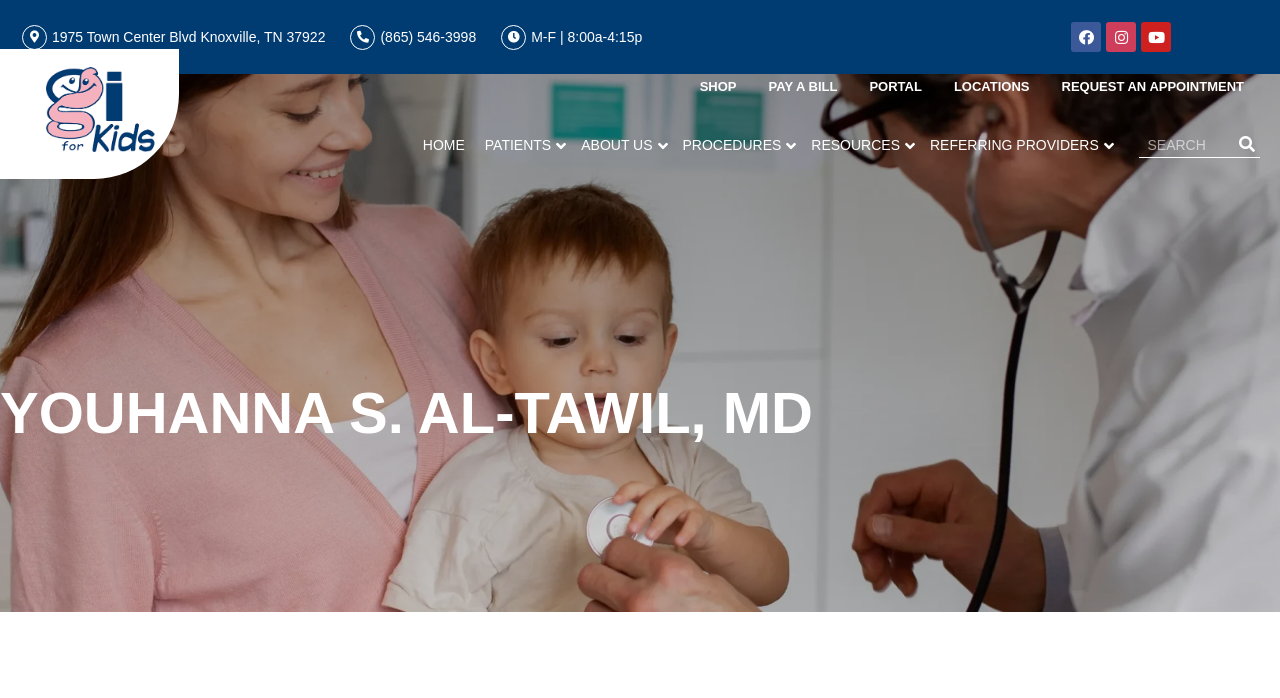Respond to the question below with a single word or phrase:
How many social media links are available on the page?

3